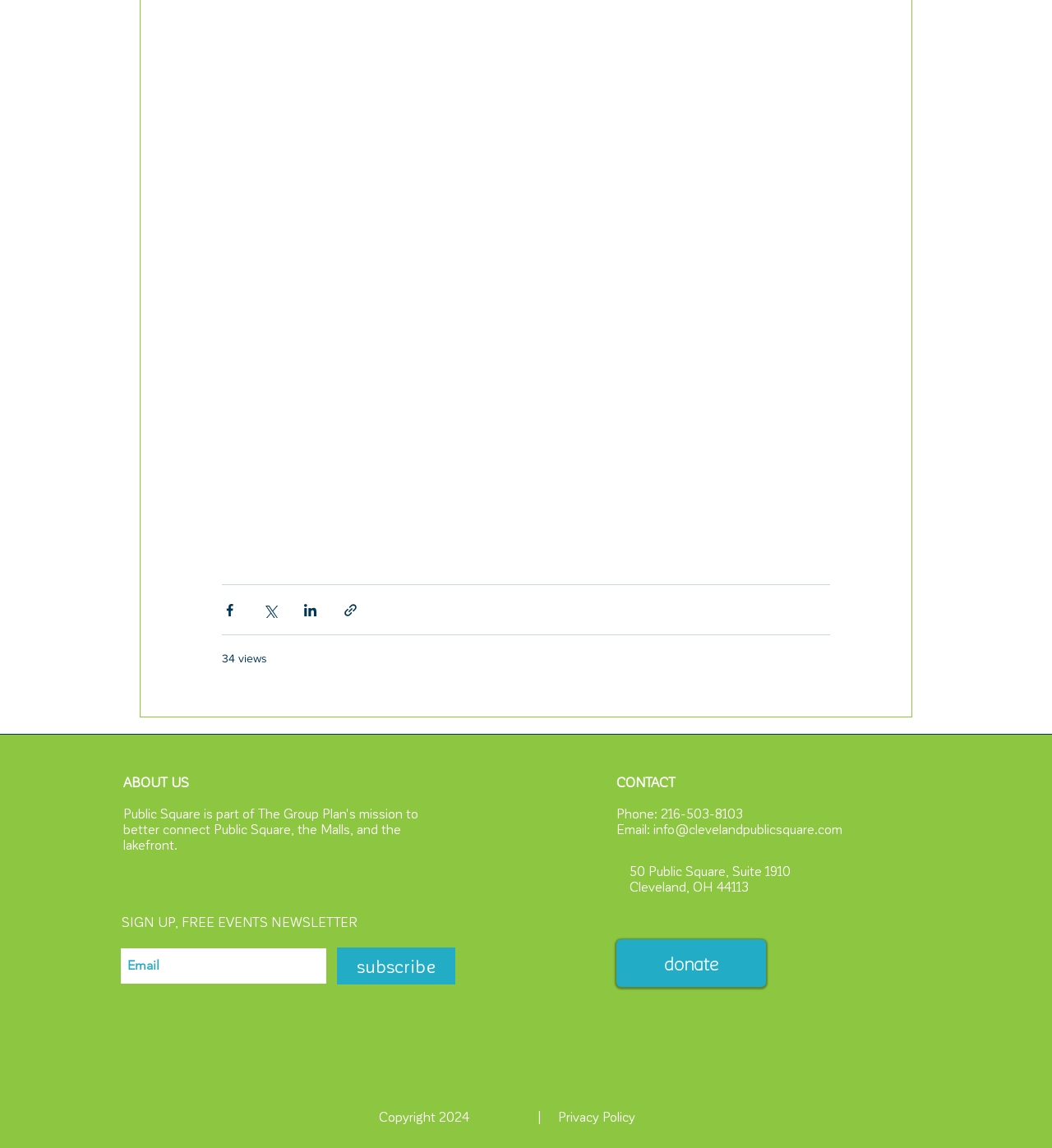Please identify the bounding box coordinates of the clickable area that will allow you to execute the instruction: "View about us page".

[0.117, 0.674, 0.18, 0.688]